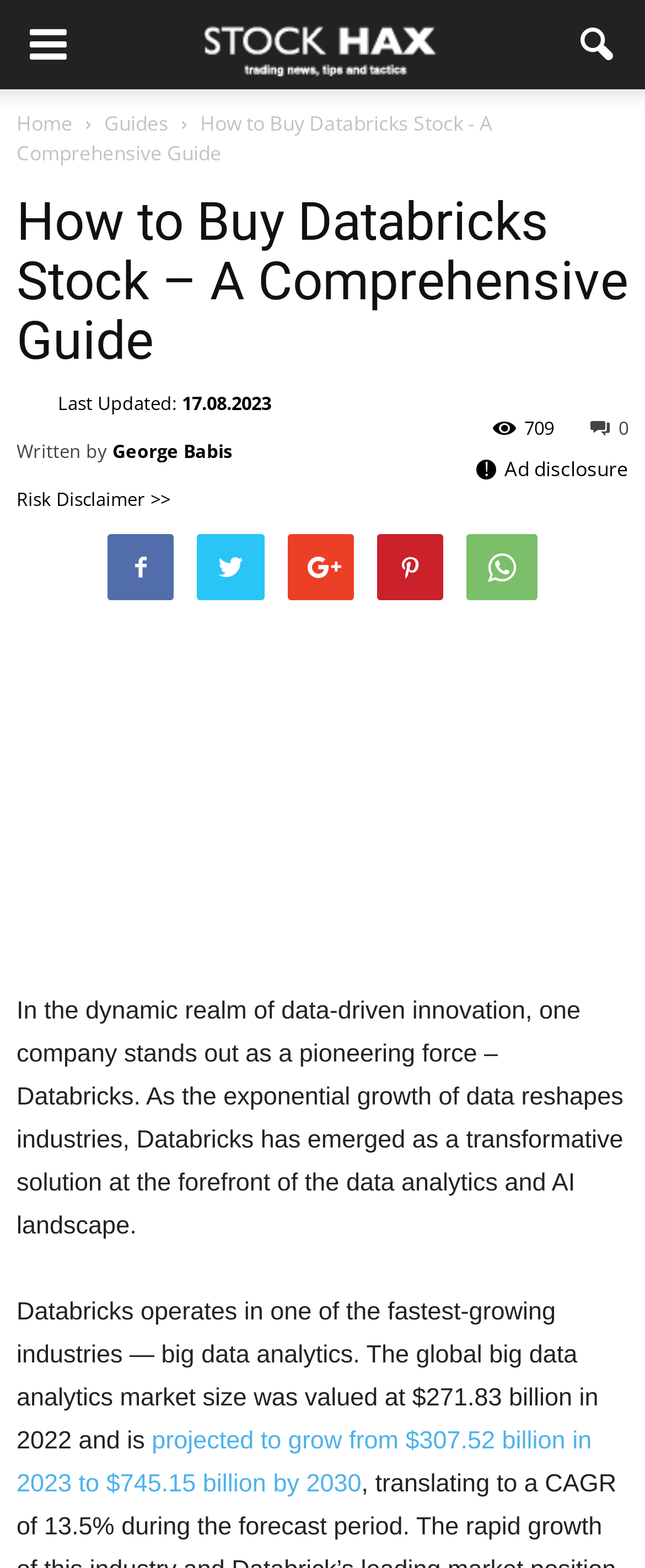Find the bounding box coordinates for the HTML element described in this sentence: "Tweet on Twitter". Provide the coordinates as four float numbers between 0 and 1, in the format [left, top, right, bottom].

[0.305, 0.341, 0.41, 0.383]